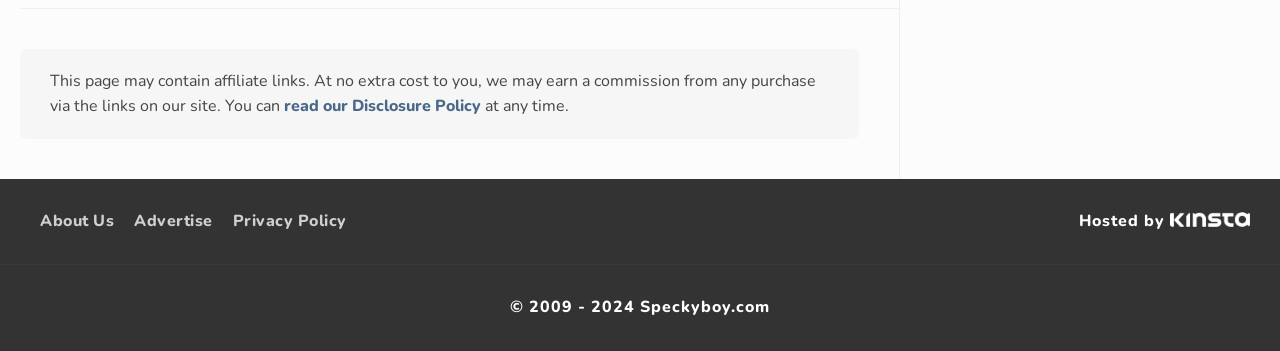What is the copyright year range?
Give a comprehensive and detailed explanation for the question.

I found the copyright information at the bottom of the webpage, which states '© 2009 - 2024 Speckyboy.com'. This indicates that the website's content is copyrighted from 2009 to 2024.